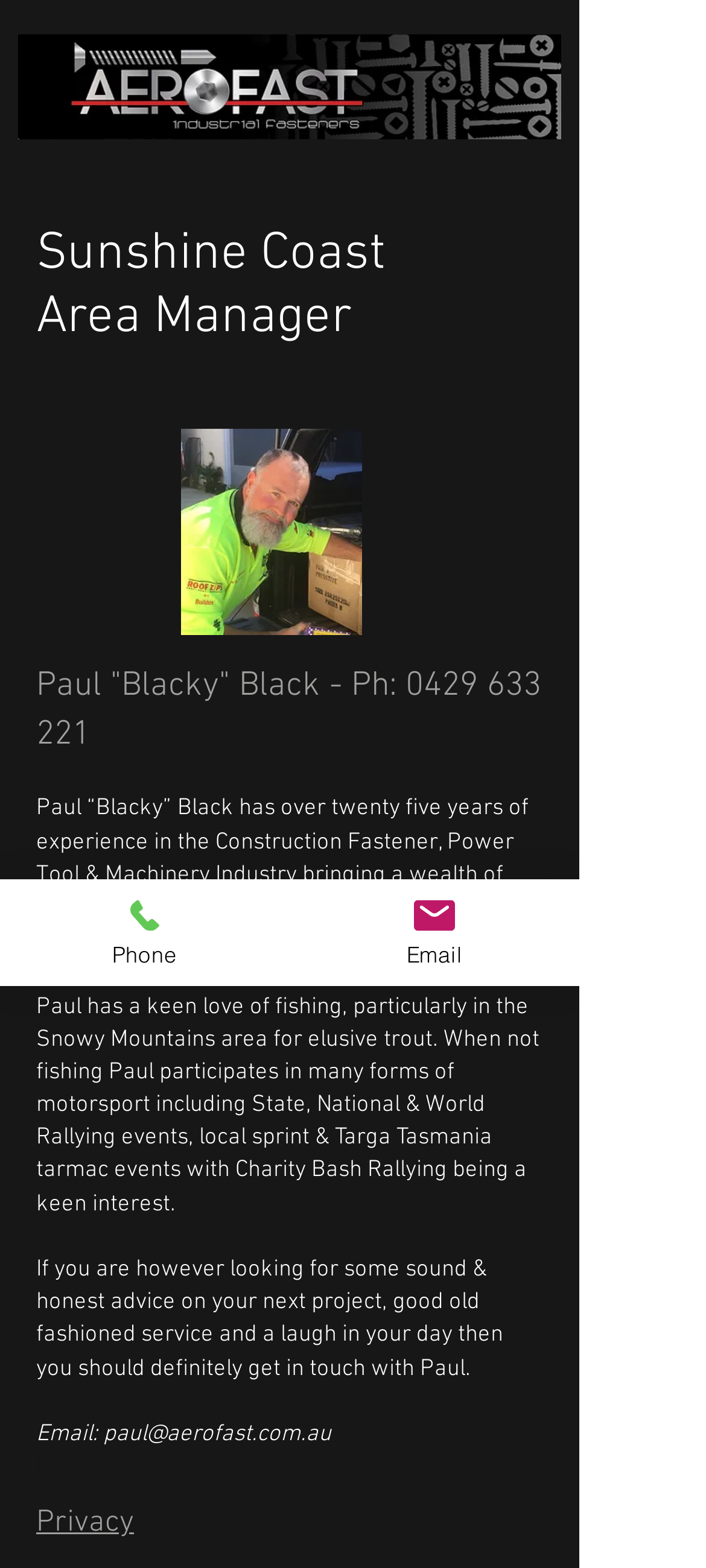Extract the main heading from the webpage content.

Sunshine Coast Area Manager